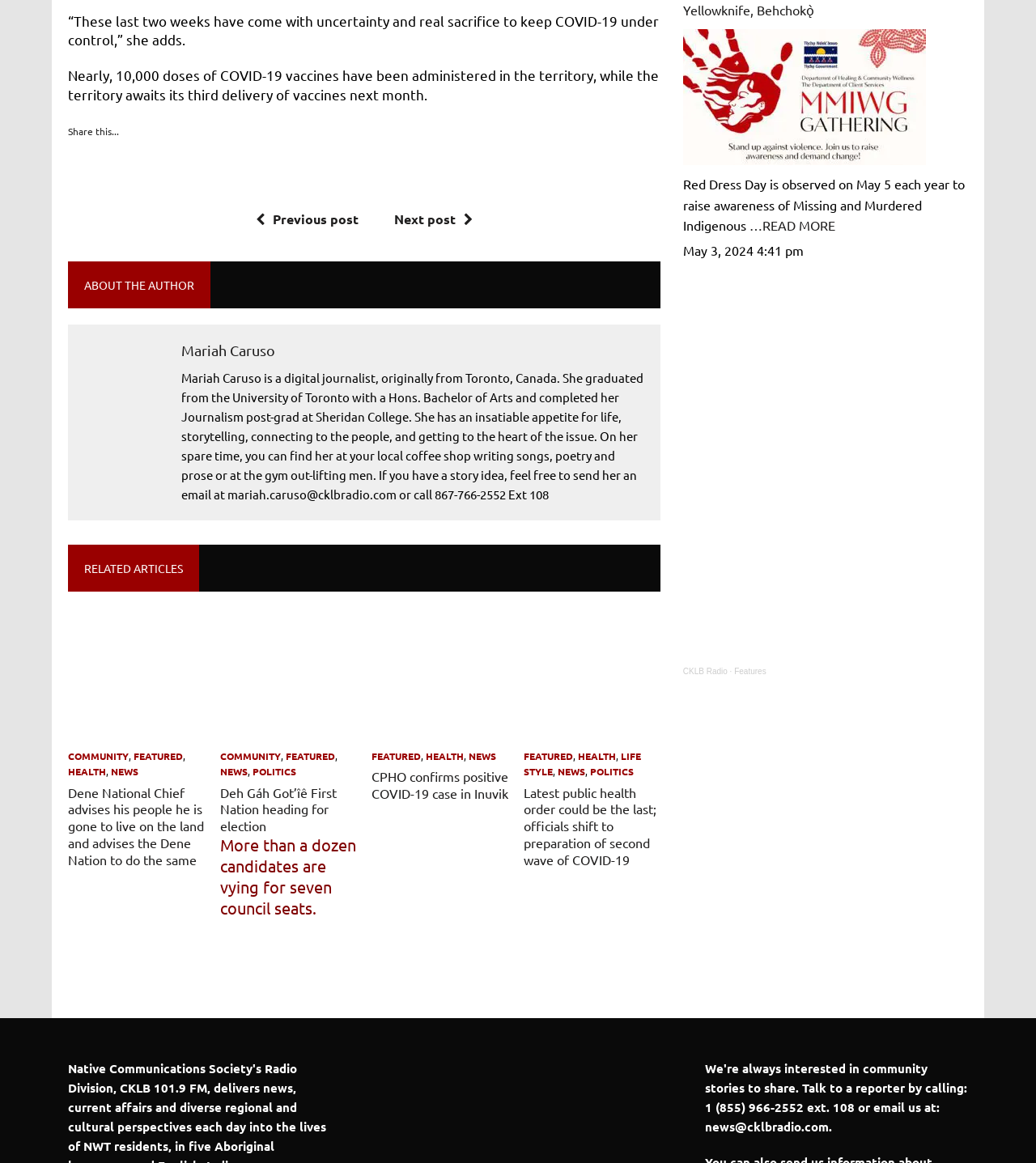Please specify the bounding box coordinates of the clickable region to carry out the following instruction: "Read more about Mariah Caruso". The coordinates should be four float numbers between 0 and 1, in the format [left, top, right, bottom].

[0.175, 0.294, 0.266, 0.309]